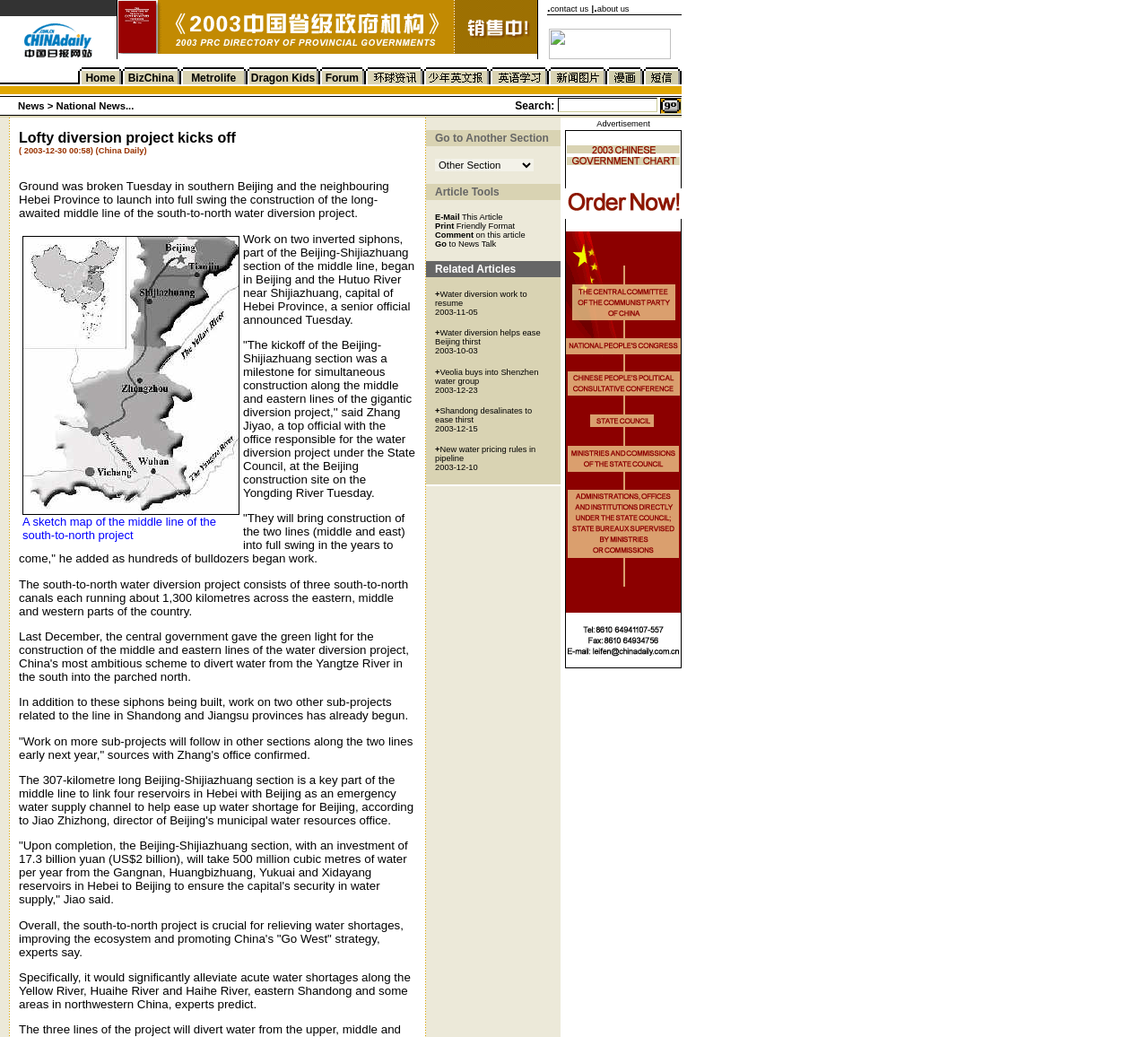Locate the bounding box coordinates of the element that should be clicked to execute the following instruction: "Click the about us link".

[0.52, 0.004, 0.548, 0.013]